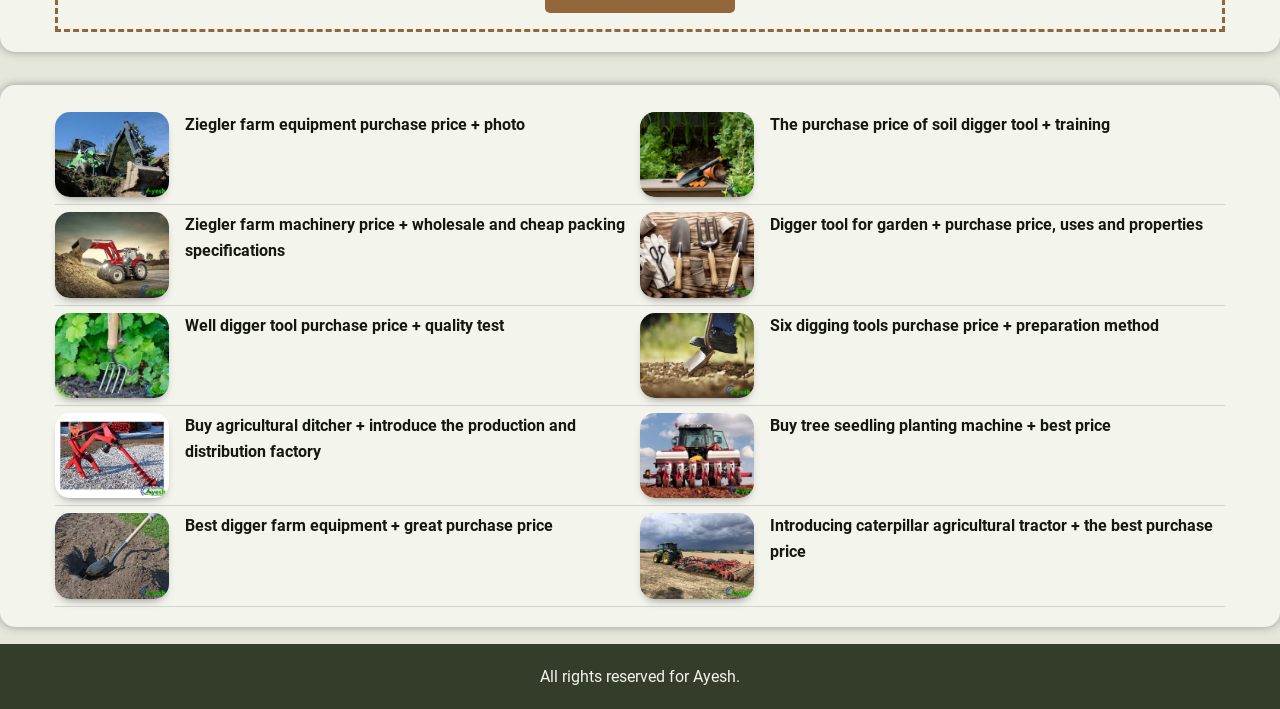Identify the bounding box coordinates of the section that should be clicked to achieve the task described: "Go to Home page".

None